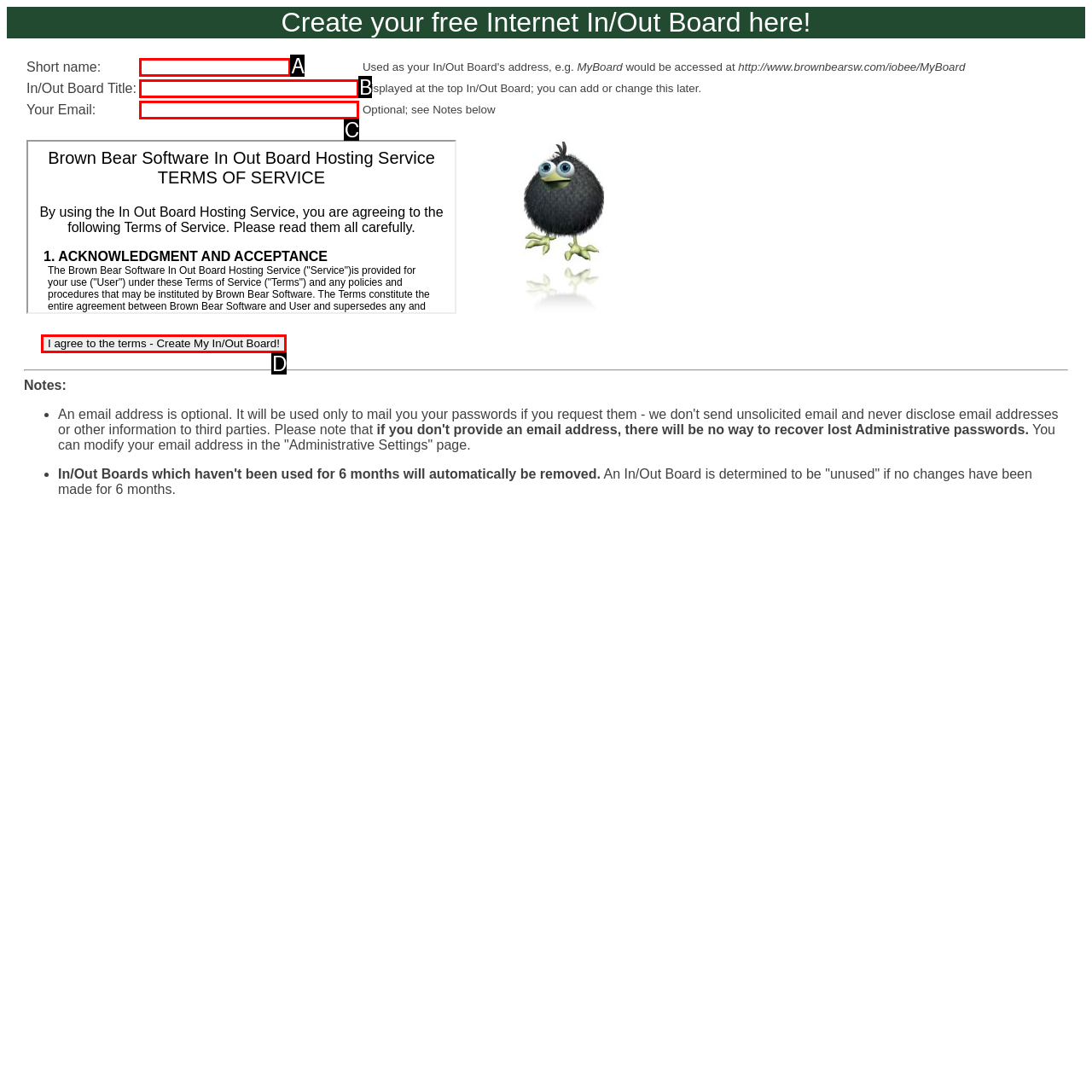Choose the option that aligns with the description: name="io_title"
Respond with the letter of the chosen option directly.

B